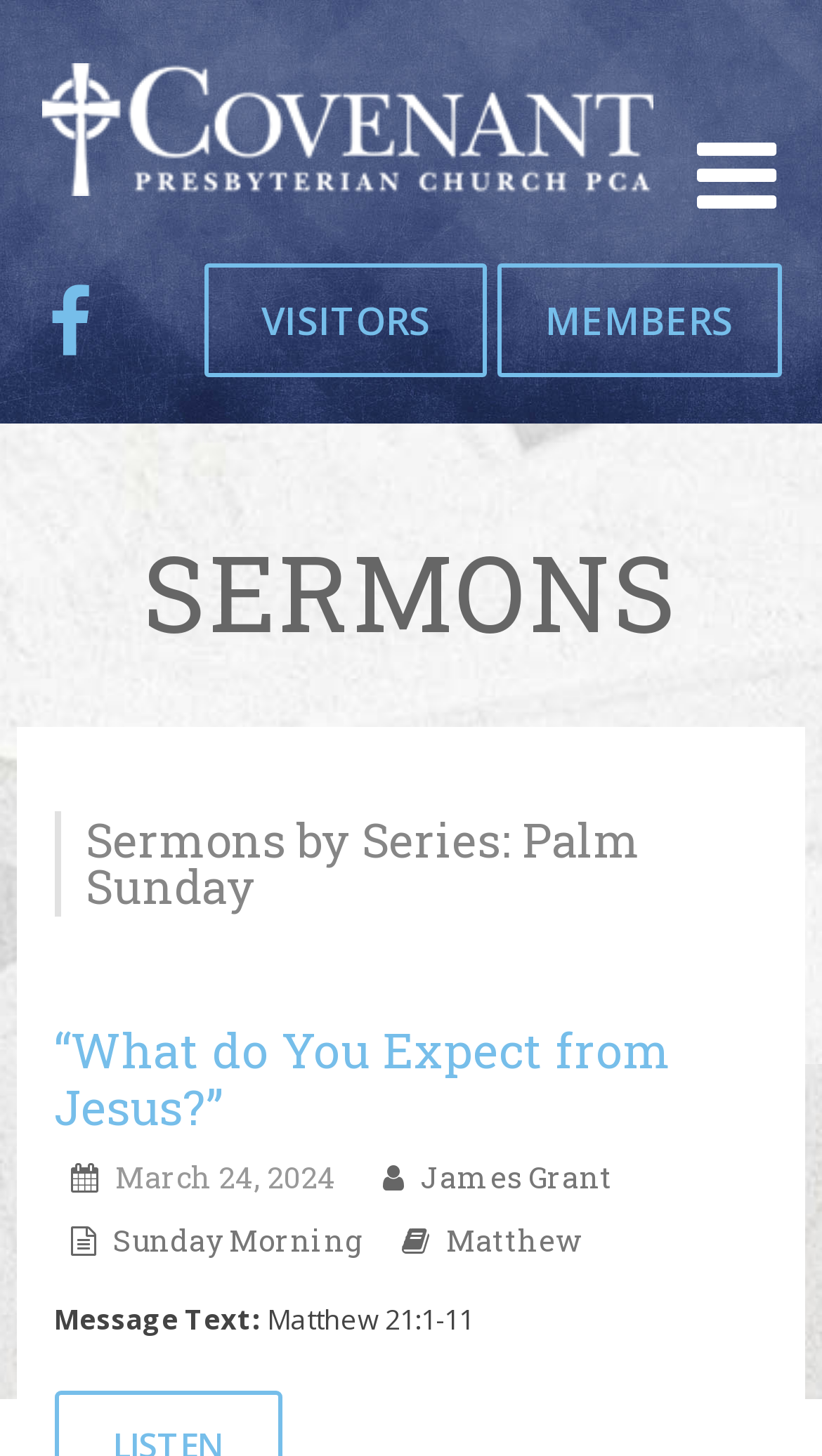Find the bounding box of the UI element described as follows: "title="Covenant Presbyterian Church"".

[0.05, 0.074, 0.794, 0.1]